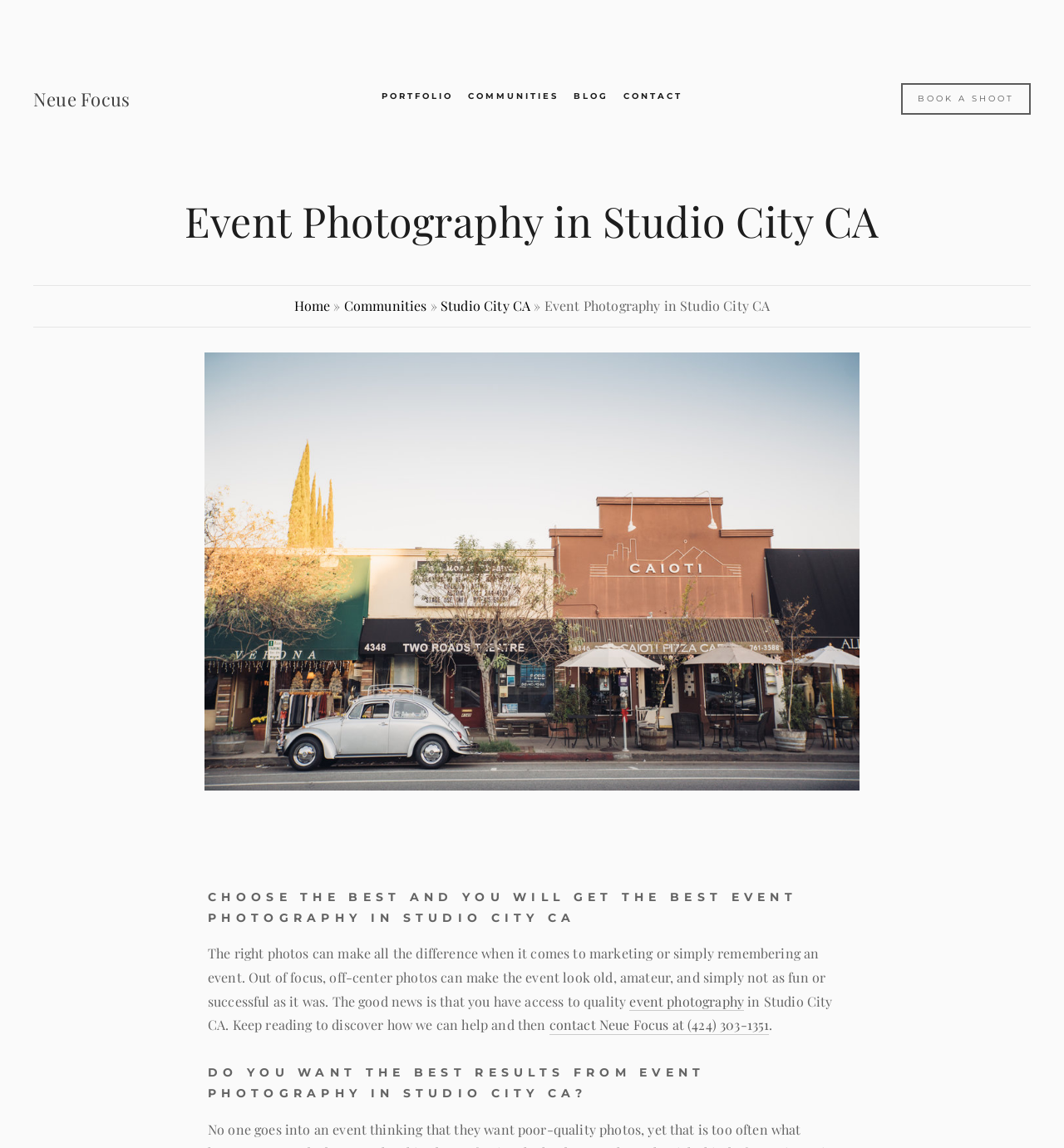Please identify the bounding box coordinates of the clickable area that will allow you to execute the instruction: "Click on the 'CONTACT' link".

[0.586, 0.079, 0.641, 0.088]